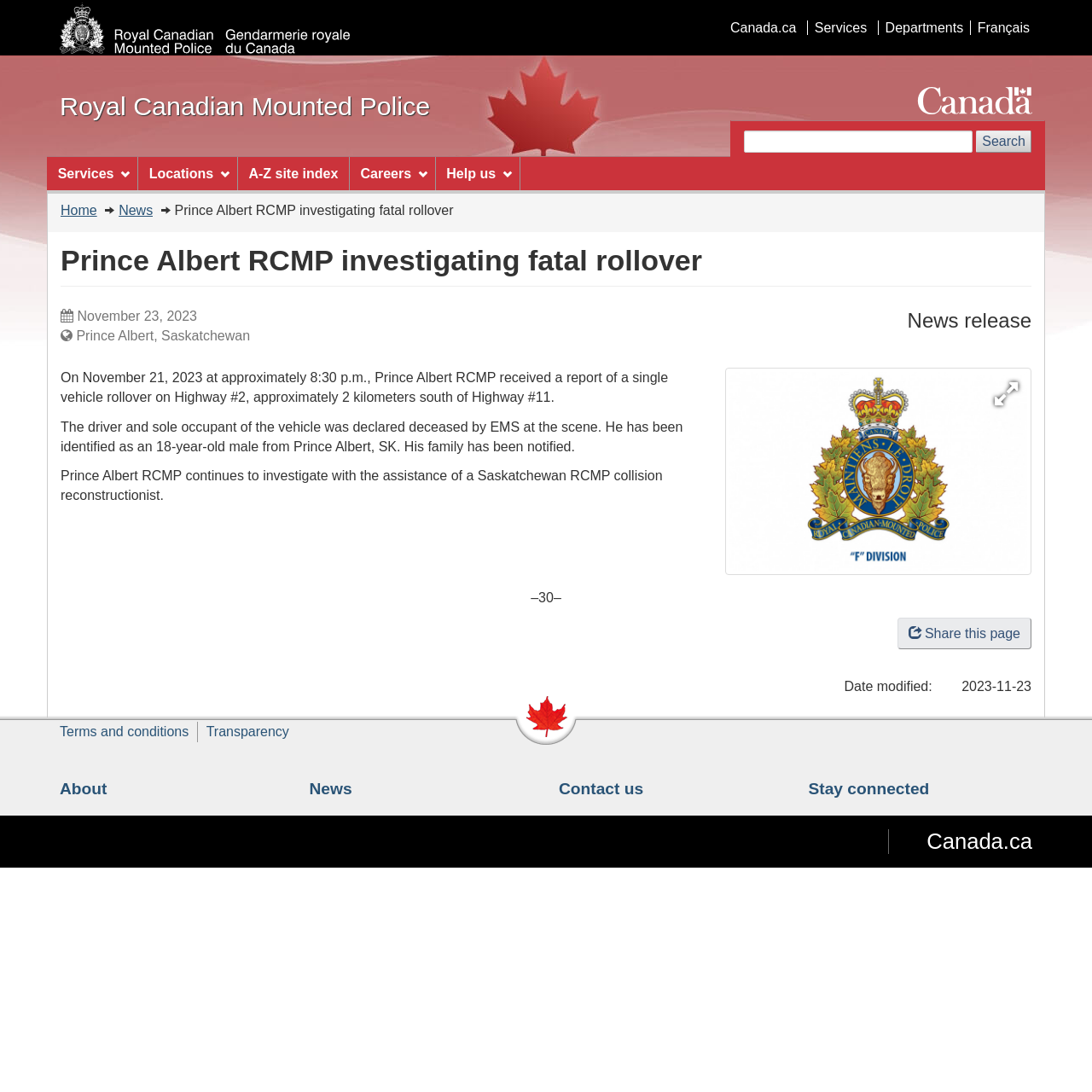Please determine the bounding box coordinates, formatted as (top-left x, top-left y, bottom-right x, bottom-right y), with all values as floating point numbers between 0 and 1. Identify the bounding box of the region described as: parent_node: Search website name="q"

[0.681, 0.12, 0.891, 0.14]